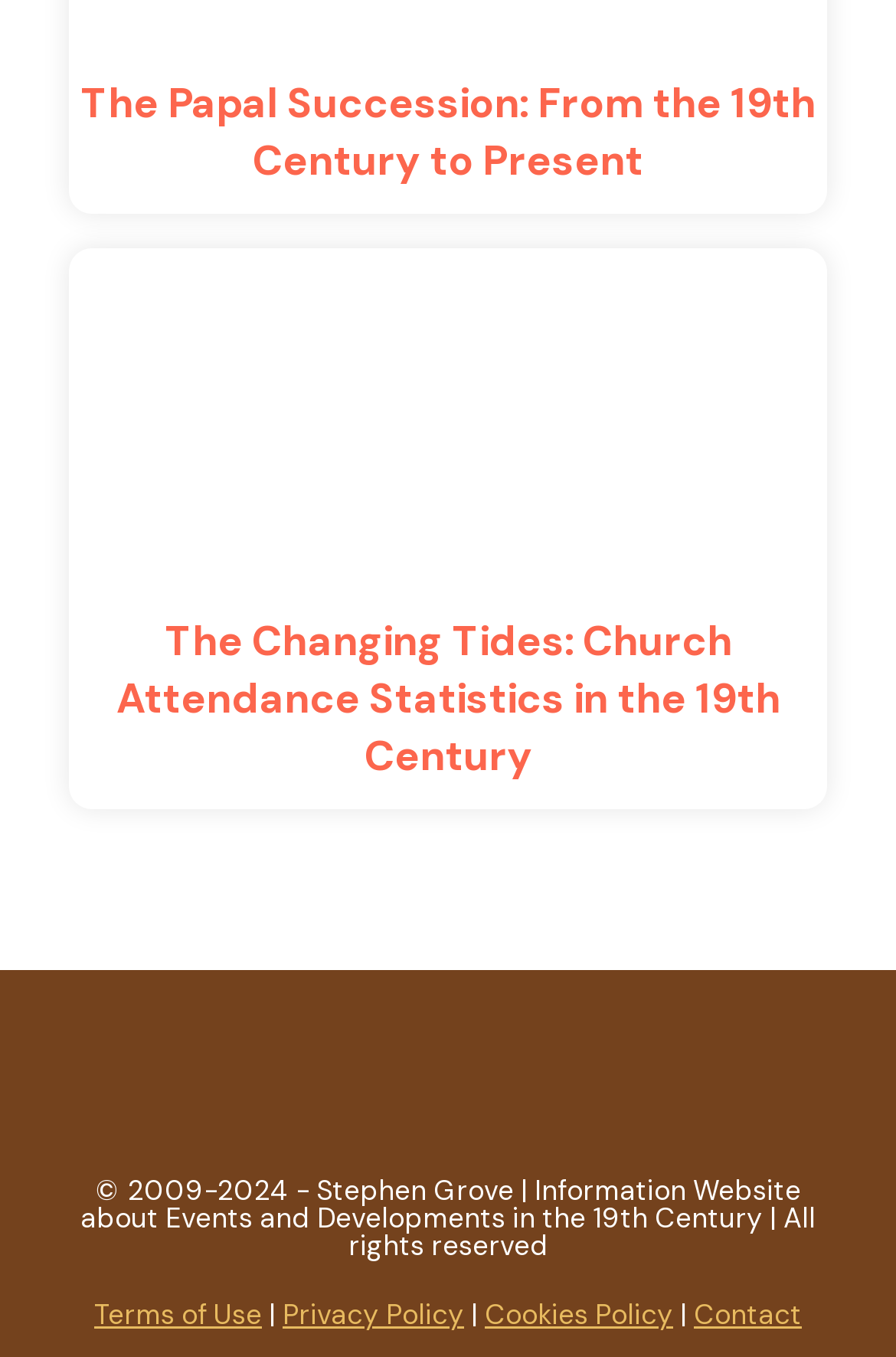How many images are on the webpage? Based on the image, give a response in one word or a short phrase.

2